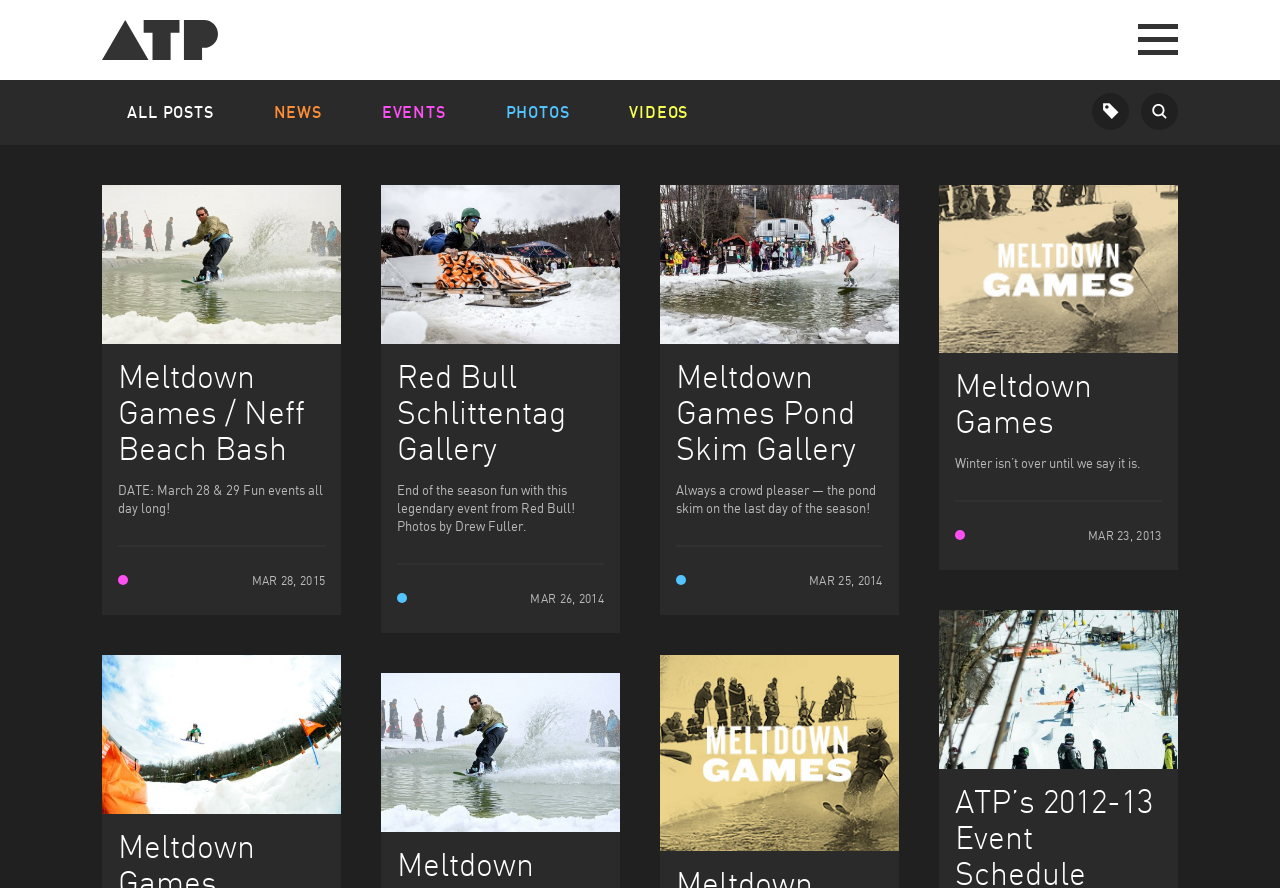How many figures are on this webpage?
Look at the image and respond with a one-word or short-phrase answer.

7